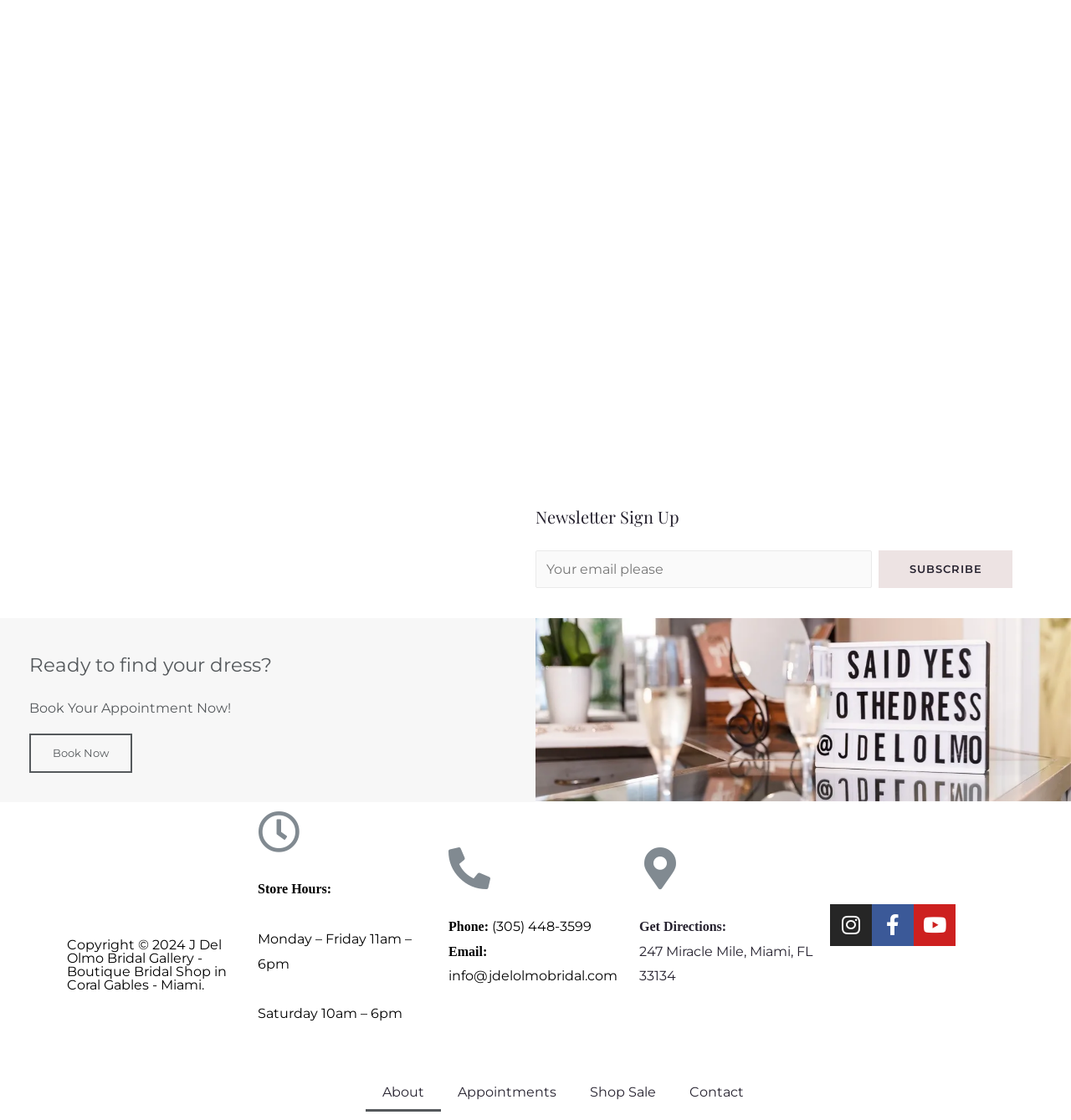Please find and report the bounding box coordinates of the element to click in order to perform the following action: "Book an appointment". The coordinates should be expressed as four float numbers between 0 and 1, in the format [left, top, right, bottom].

[0.027, 0.655, 0.123, 0.69]